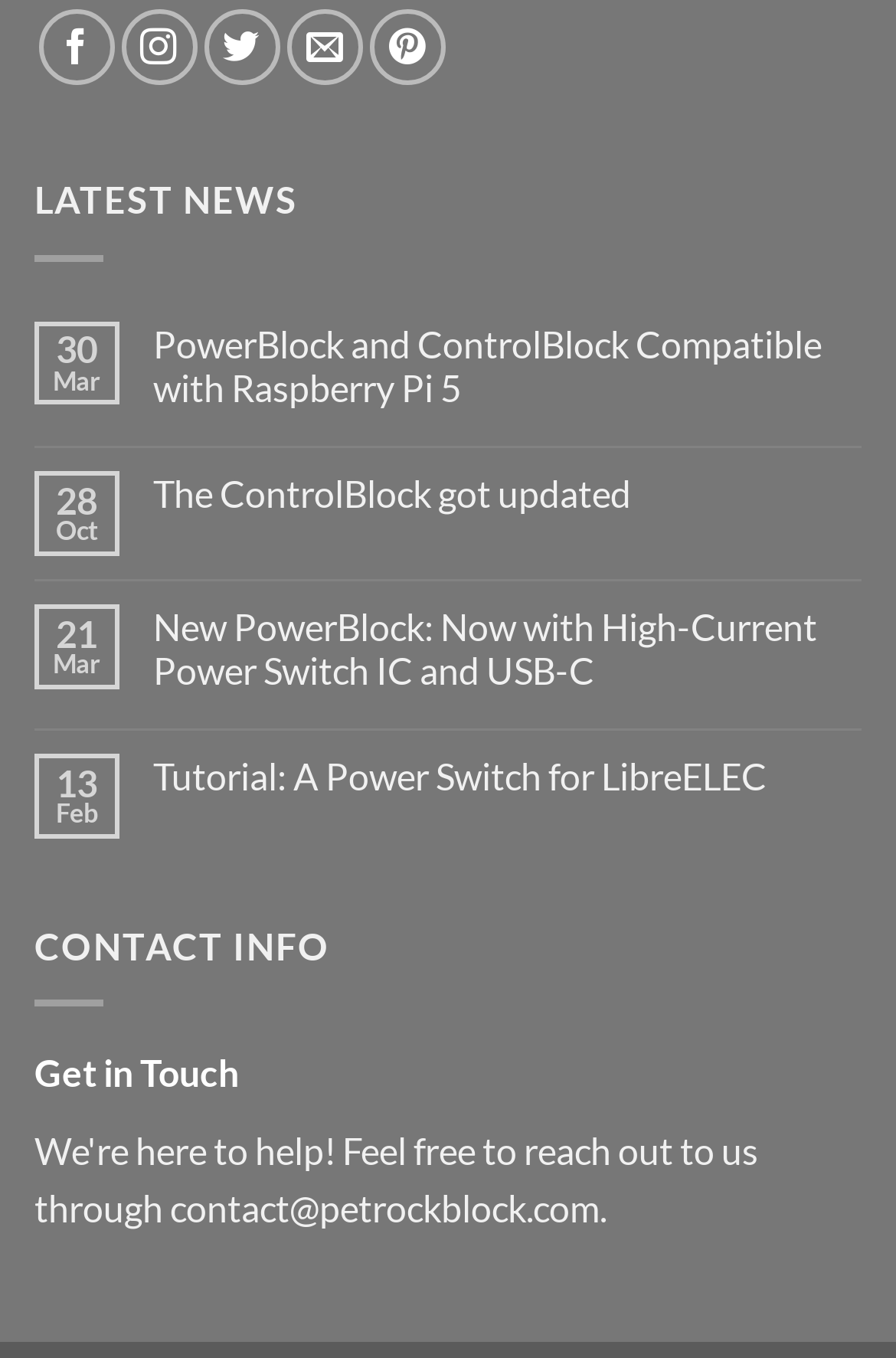Pinpoint the bounding box coordinates for the area that should be clicked to perform the following instruction: "Get in touch with the team".

[0.038, 0.768, 0.962, 0.812]